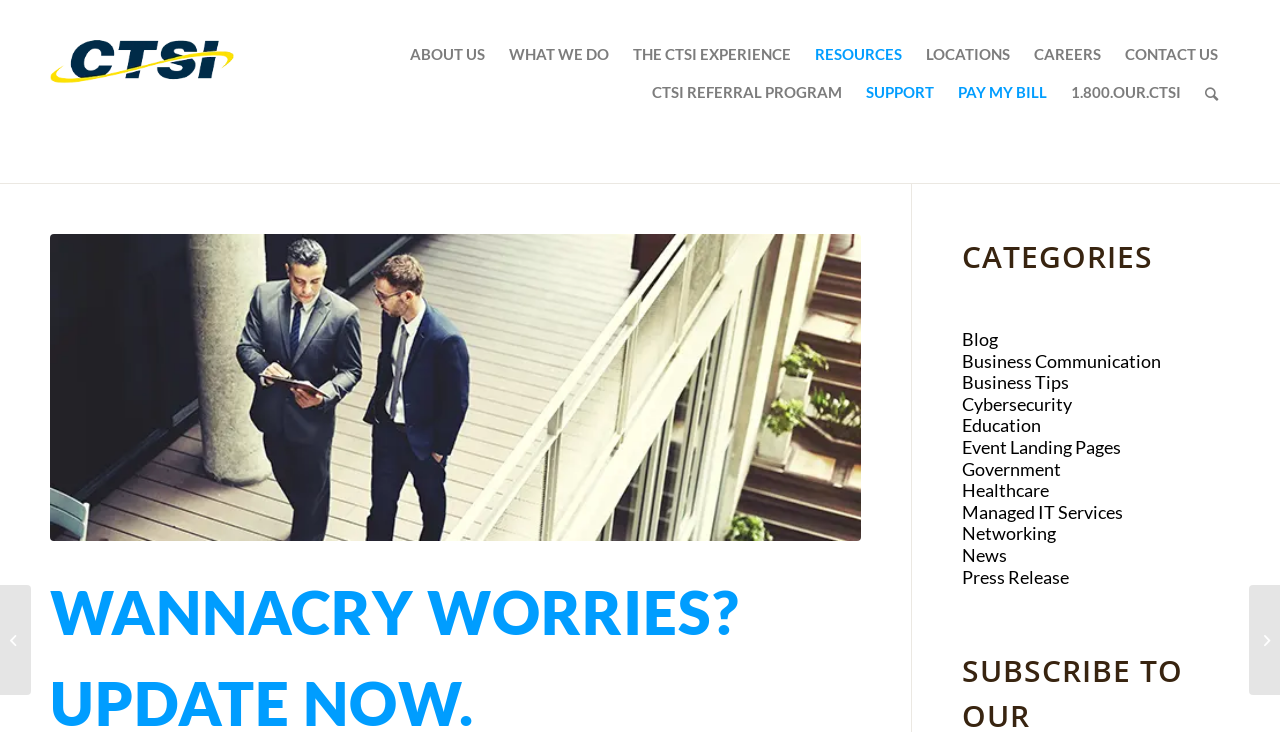Locate the bounding box coordinates of the clickable element to fulfill the following instruction: "Click on ABOUT US". Provide the coordinates as four float numbers between 0 and 1 in the format [left, top, right, bottom].

[0.311, 0.061, 0.388, 0.086]